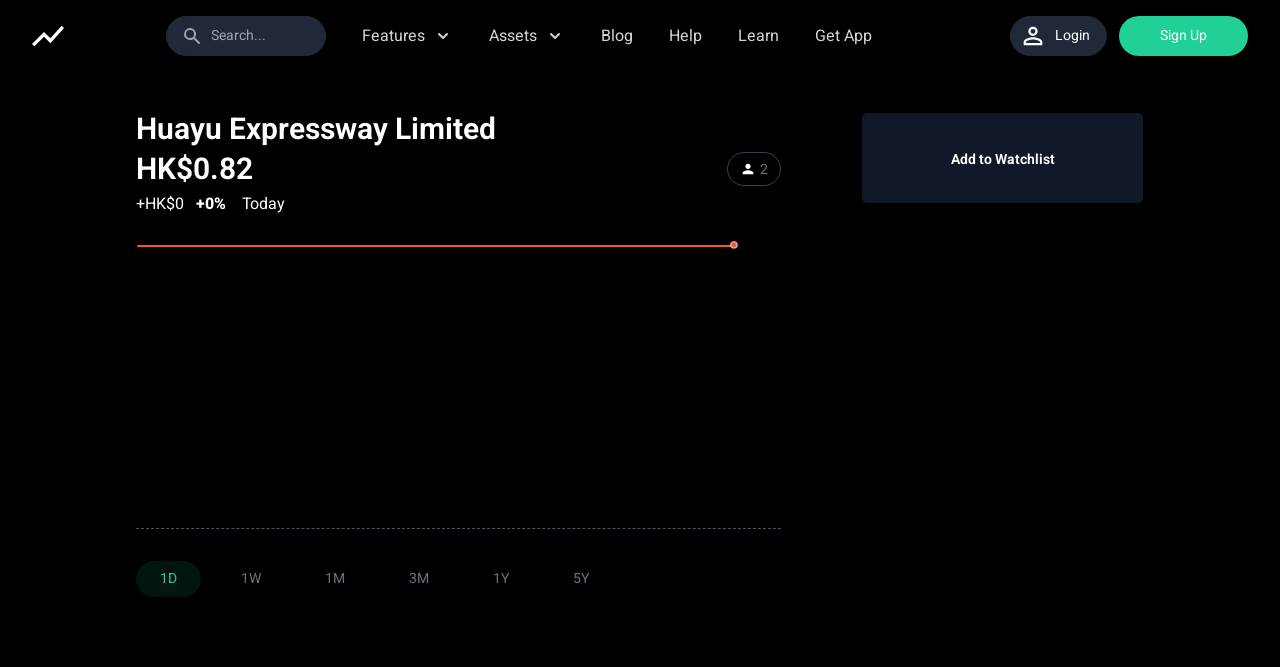Using the element description: "Algemene voorwaarden", determine the bounding box coordinates. The coordinates should be in the format [left, top, right, bottom], with values between 0 and 1.

None